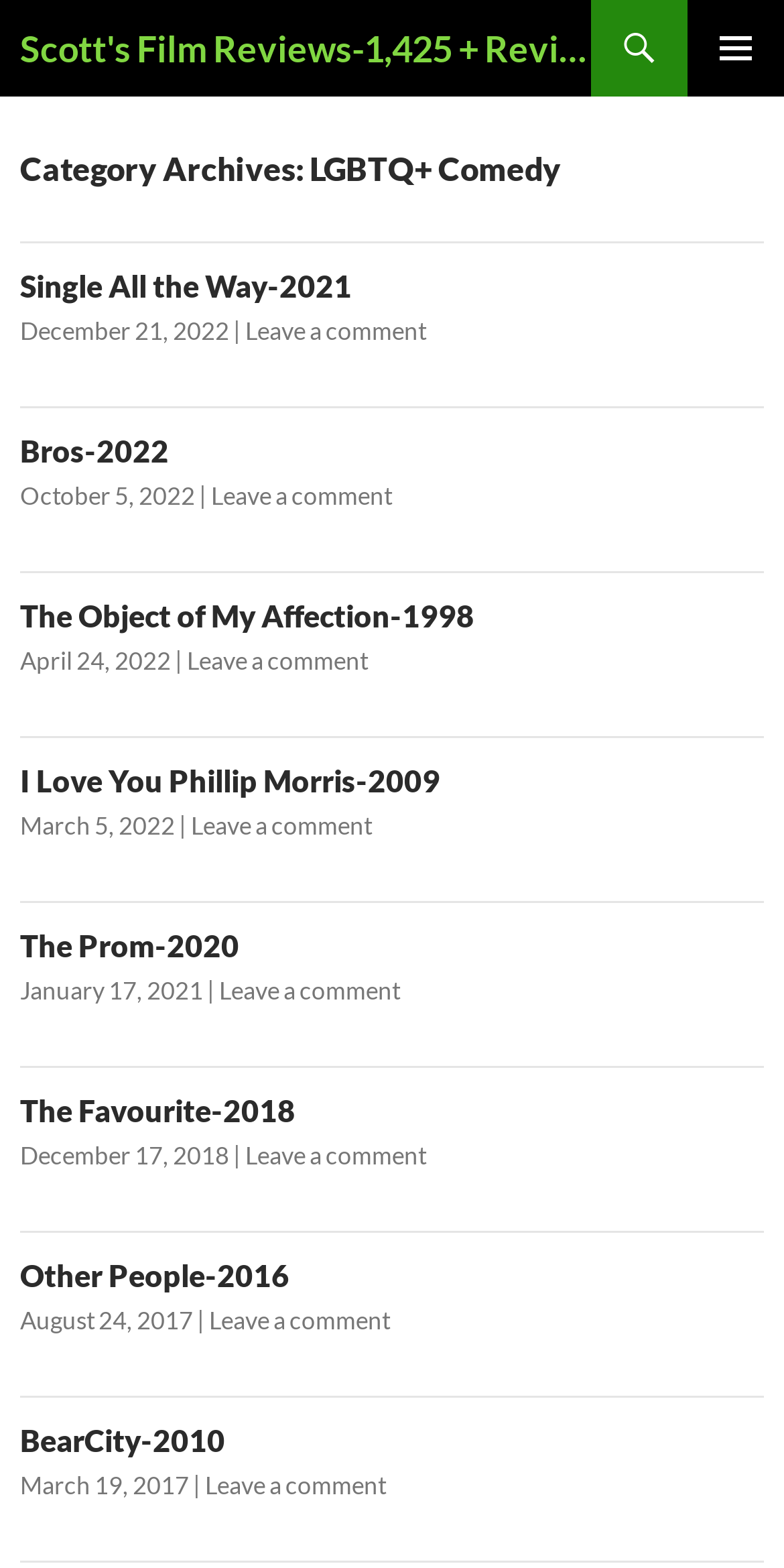Find and specify the bounding box coordinates that correspond to the clickable region for the instruction: "Leave a comment on the Bros-2022 review".

[0.269, 0.307, 0.5, 0.326]